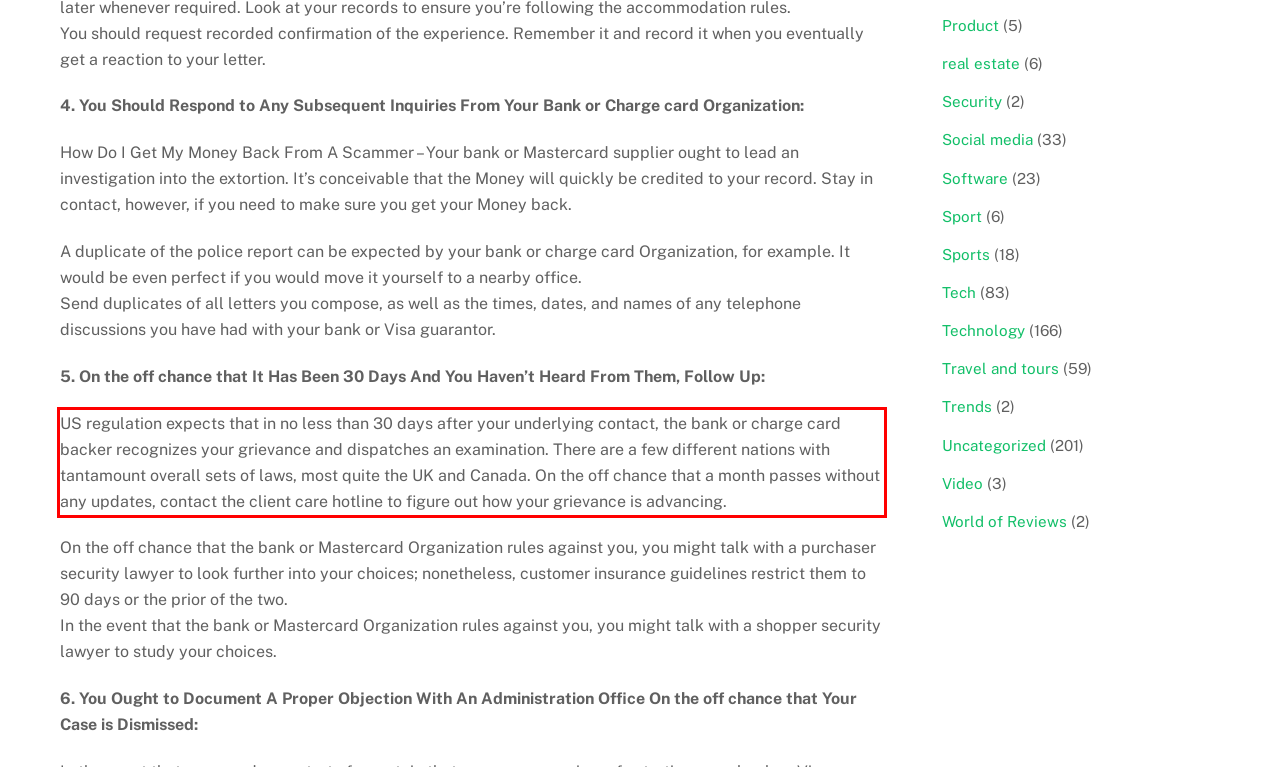Locate the red bounding box in the provided webpage screenshot and use OCR to determine the text content inside it.

US regulation expects that in no less than 30 days after your underlying contact, the bank or charge card backer recognizes your grievance and dispatches an examination. There are a few different nations with tantamount overall sets of laws, most quite the UK and Canada. On the off chance that a month passes without any updates, contact the client care hotline to figure out how your grievance is advancing.